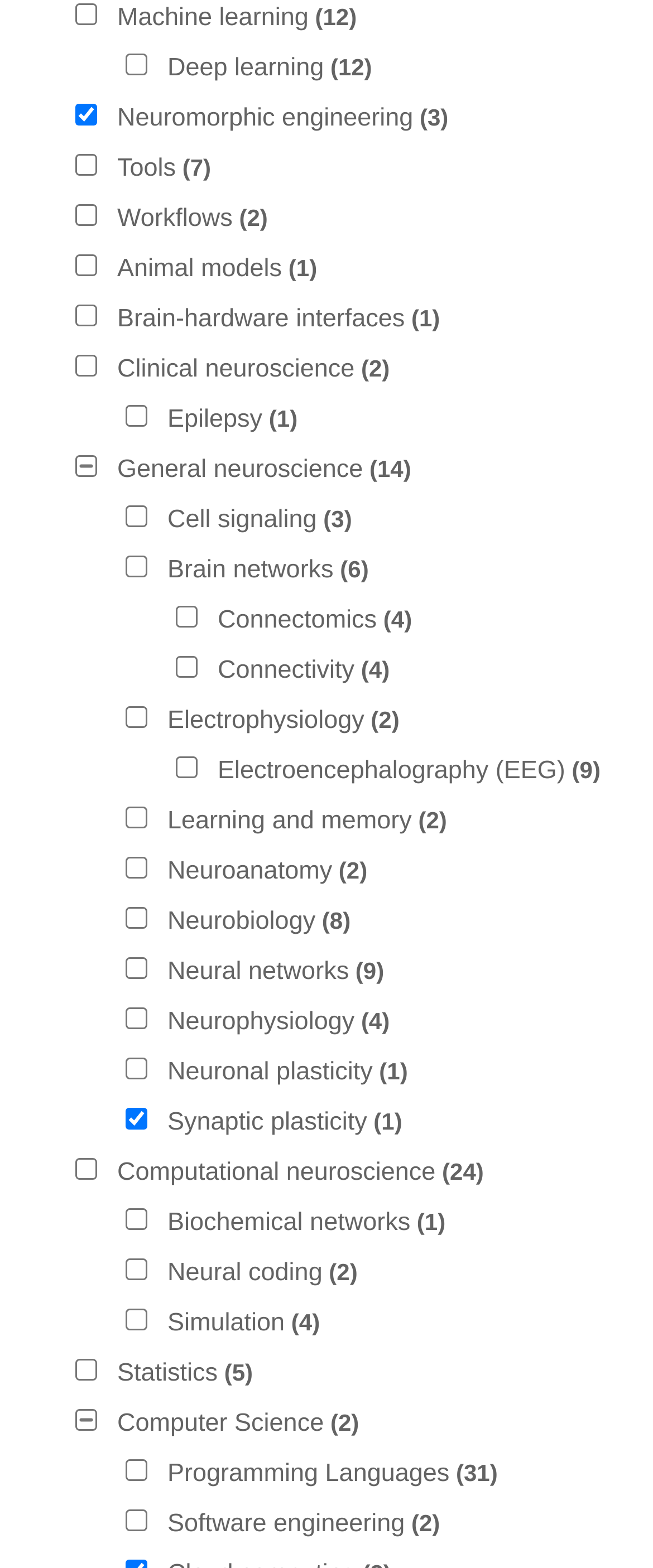Pinpoint the bounding box coordinates of the area that should be clicked to complete the following instruction: "Check Neuromorphic engineering". The coordinates must be given as four float numbers between 0 and 1, i.e., [left, top, right, bottom].

[0.115, 0.066, 0.149, 0.08]